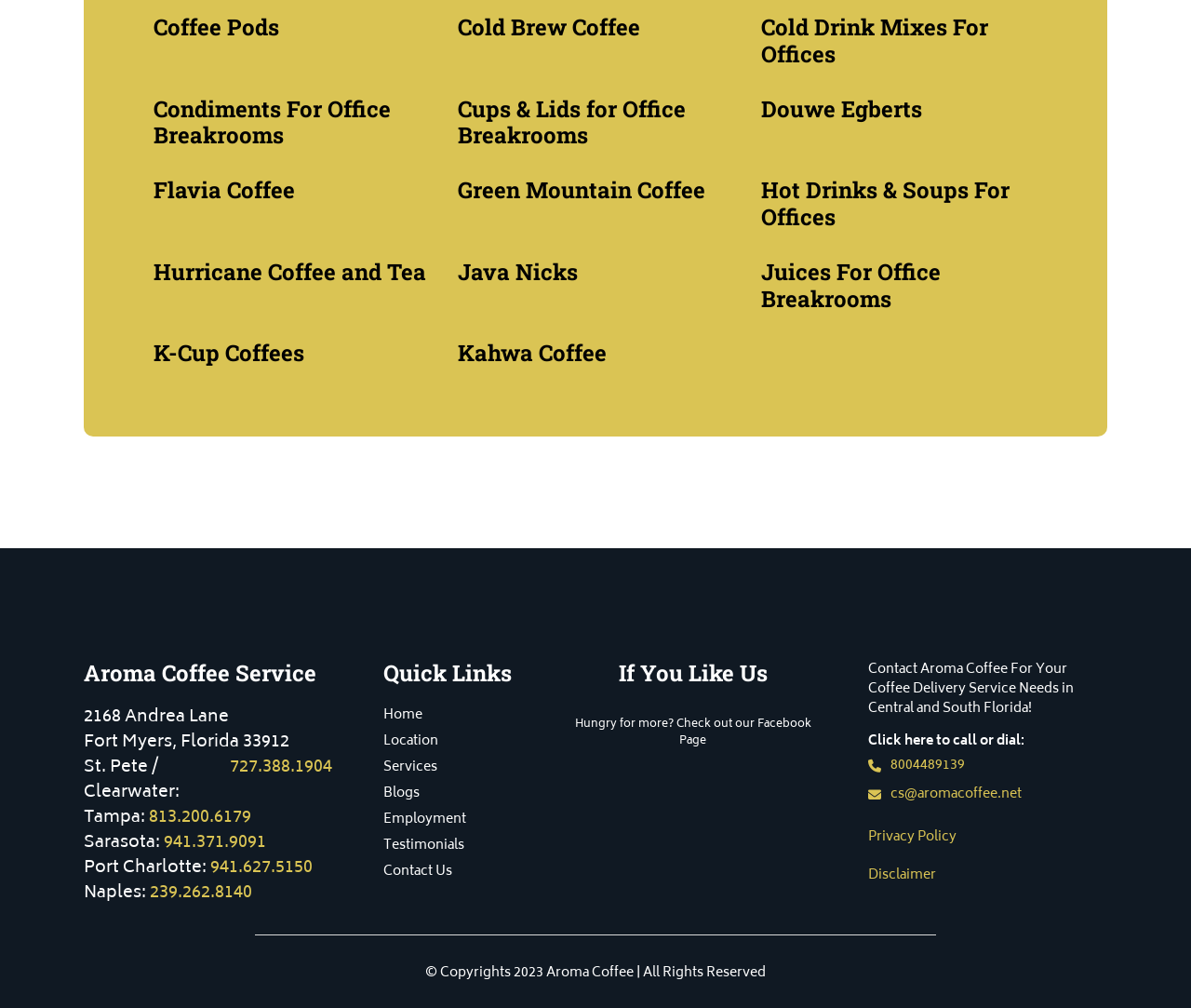What is the purpose of the 'Quick Links' section on the webpage?
Can you provide a detailed and comprehensive answer to the question?

The 'Quick Links' section appears to be a navigation menu that provides easy access to important pages on the website, such as the home page, location, services, blogs, employment, testimonials, and contact us page.